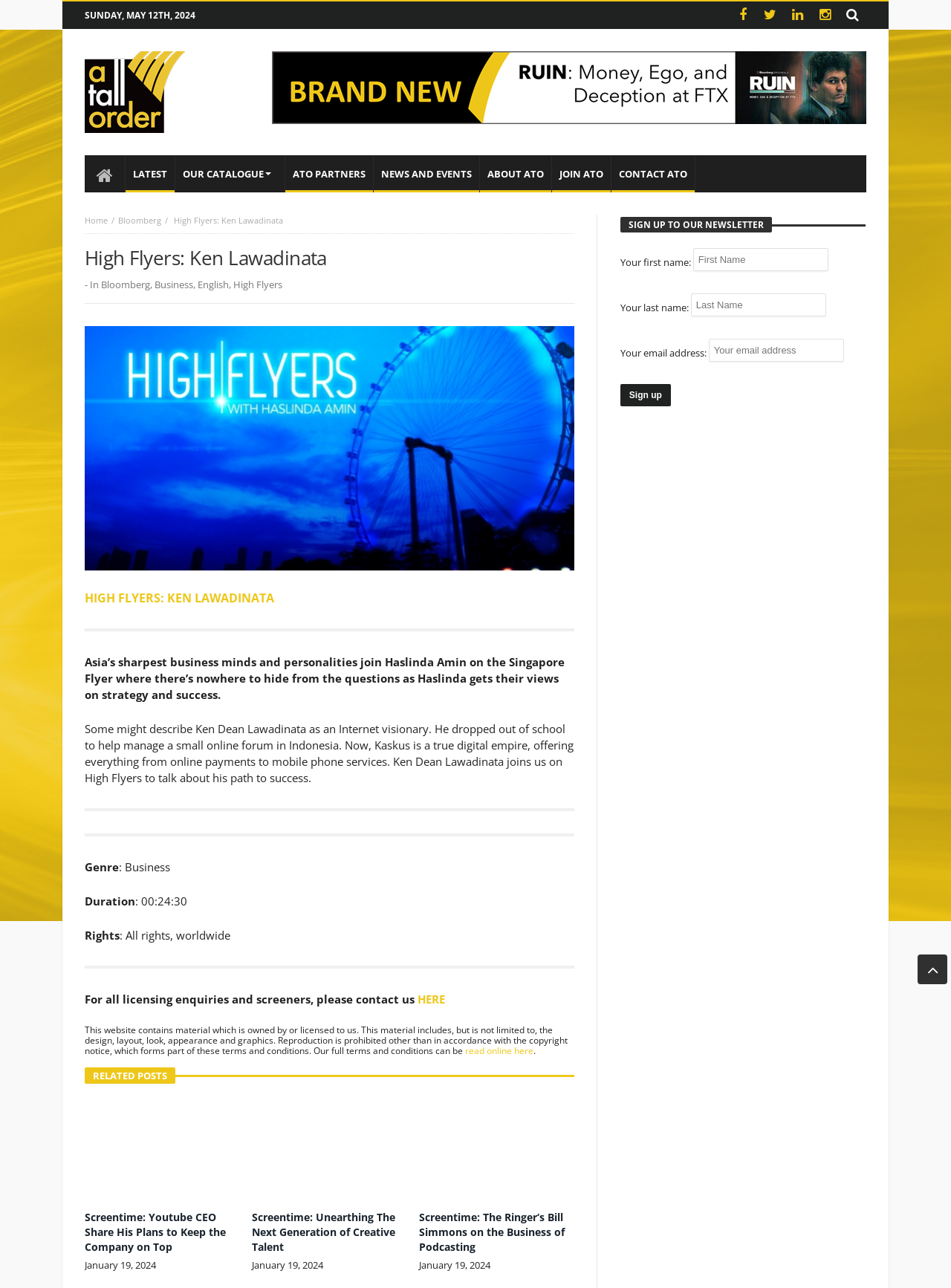Answer with a single word or phrase: 
What is the genre of the video?

Business